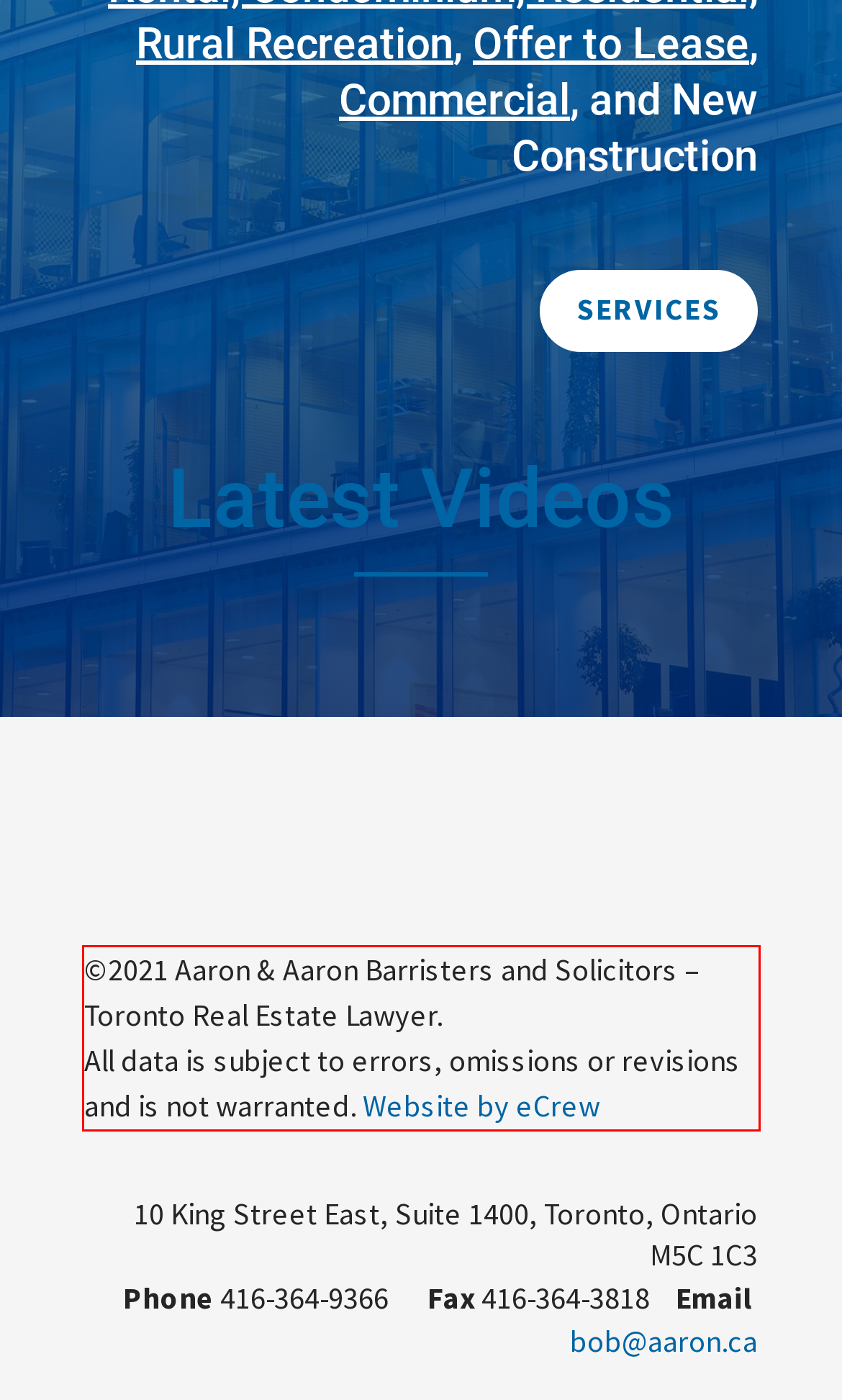You have a webpage screenshot with a red rectangle surrounding a UI element. Extract the text content from within this red bounding box.

©2021 Aaron & Aaron Barristers and Solicitors – Toronto Real Estate Lawyer. All data is subject to errors, omissions or revisions and is not warranted. Website by eCrew